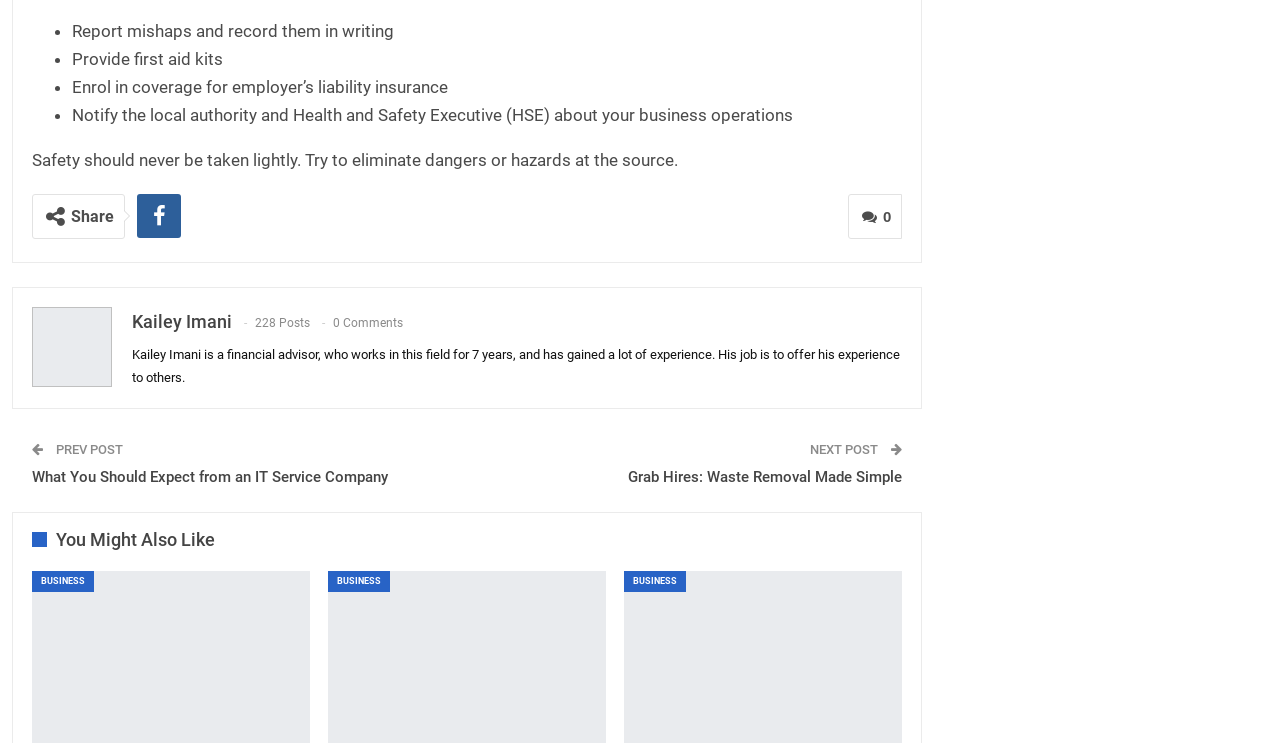What is the title of the previous post? Based on the screenshot, please respond with a single word or phrase.

What You Should Expect from an IT Service Company